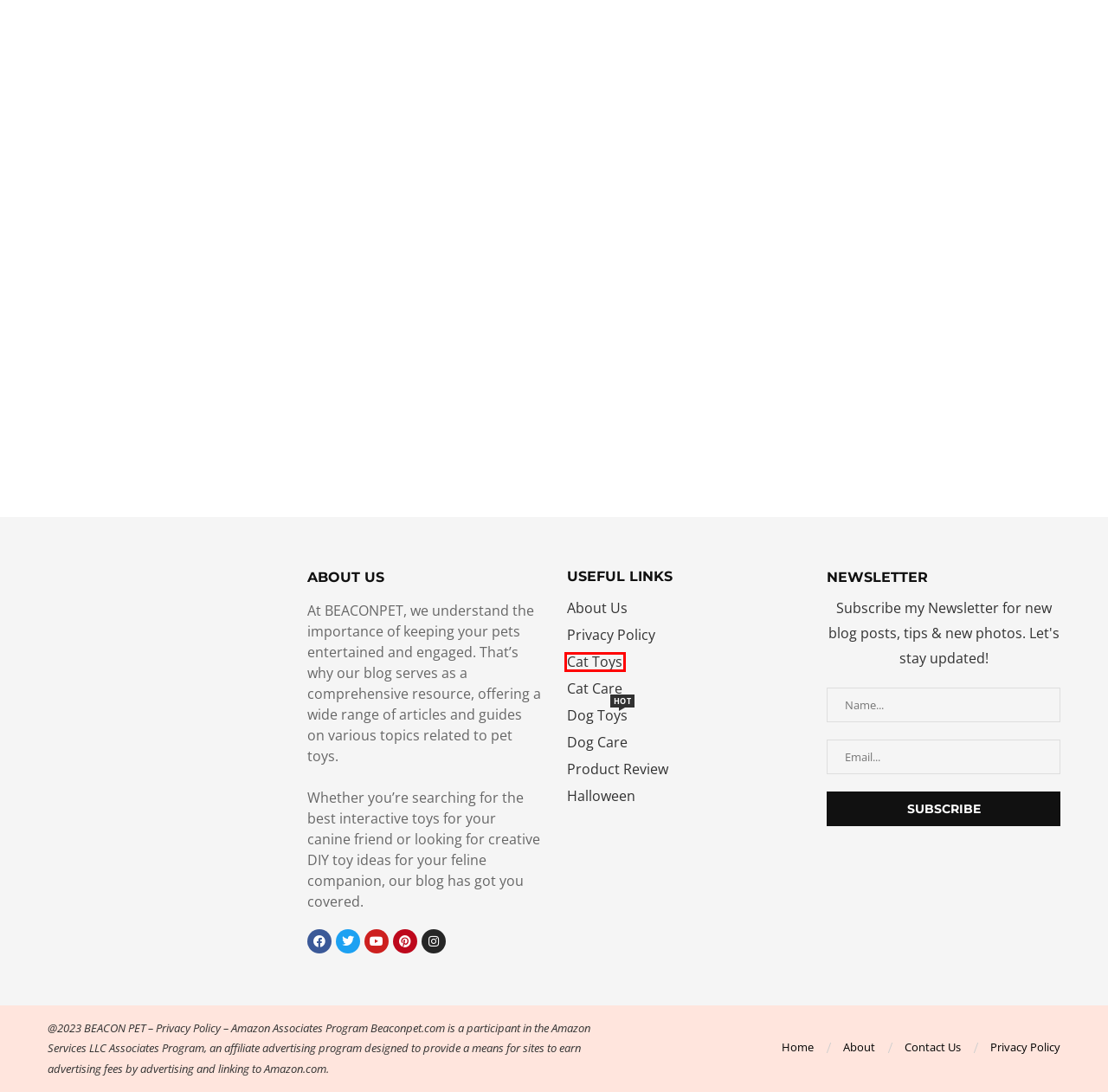Given a screenshot of a webpage with a red bounding box, please pick the webpage description that best fits the new webpage after clicking the element inside the bounding box. Here are the candidates:
A. About the BEACONPET Team - BEACONPET
B. BEACONPET's Privacy Policy - BEACONPET
C. August 2023 - BEACONPET
D. Litter Box - BEACONPET
E. Halloween - BEACONPET
F. Cat Toys: The Best of the Best - BEACONPET
G. BEACONPET - The Best Toys for Your Furry Friends
H. Choosing the Right Cat Diapers for Incontinence, Spraying, or Surgery Recovery - BEACONPET

F